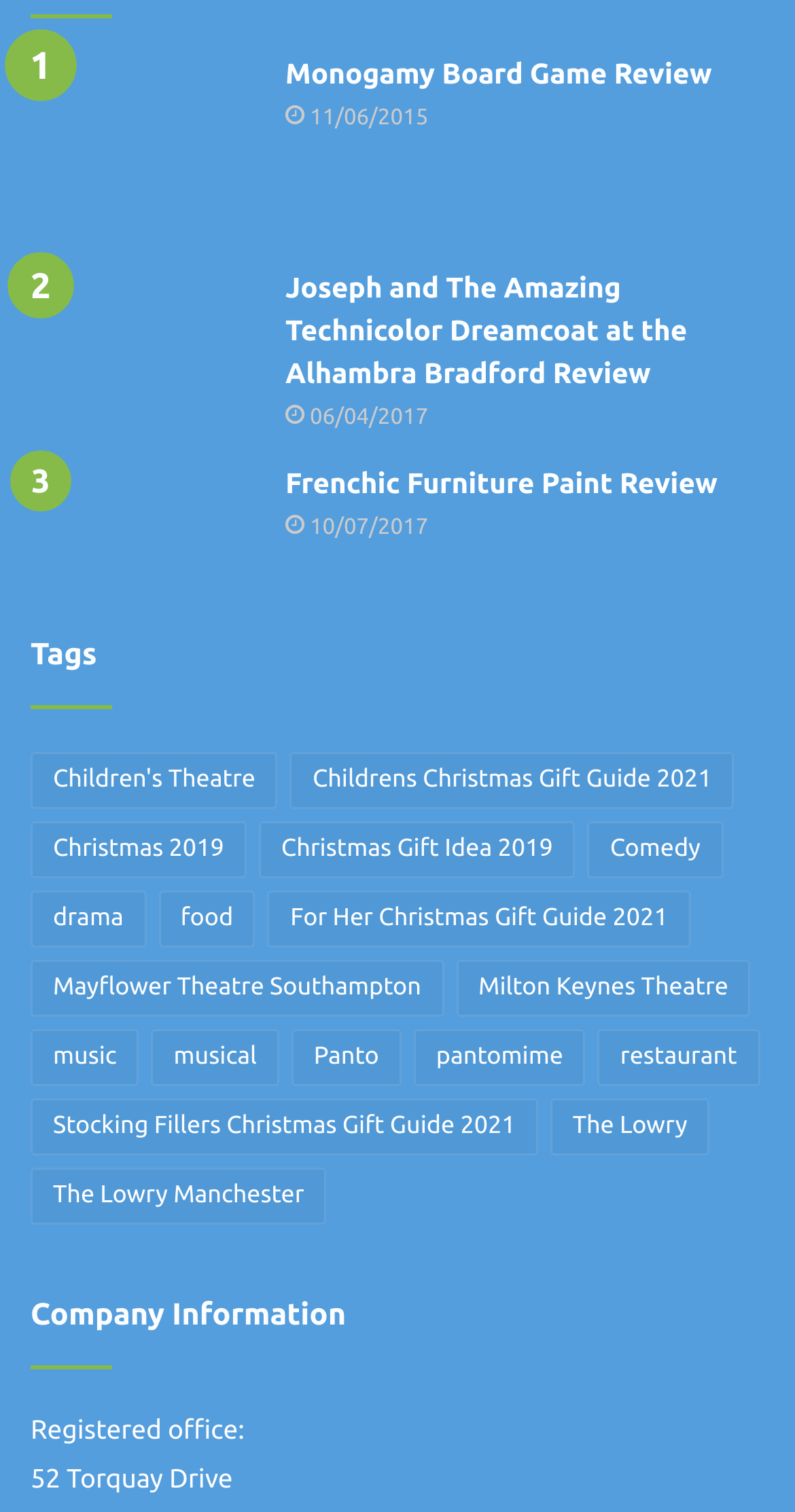What is the date of the Monogamy Board Game Review?
Please provide a full and detailed response to the question.

The date of the Monogamy Board Game Review can be found by looking at the StaticText element with the OCR text '11/06/2015' which is located below the link 'Monogamy Board Game Review'.